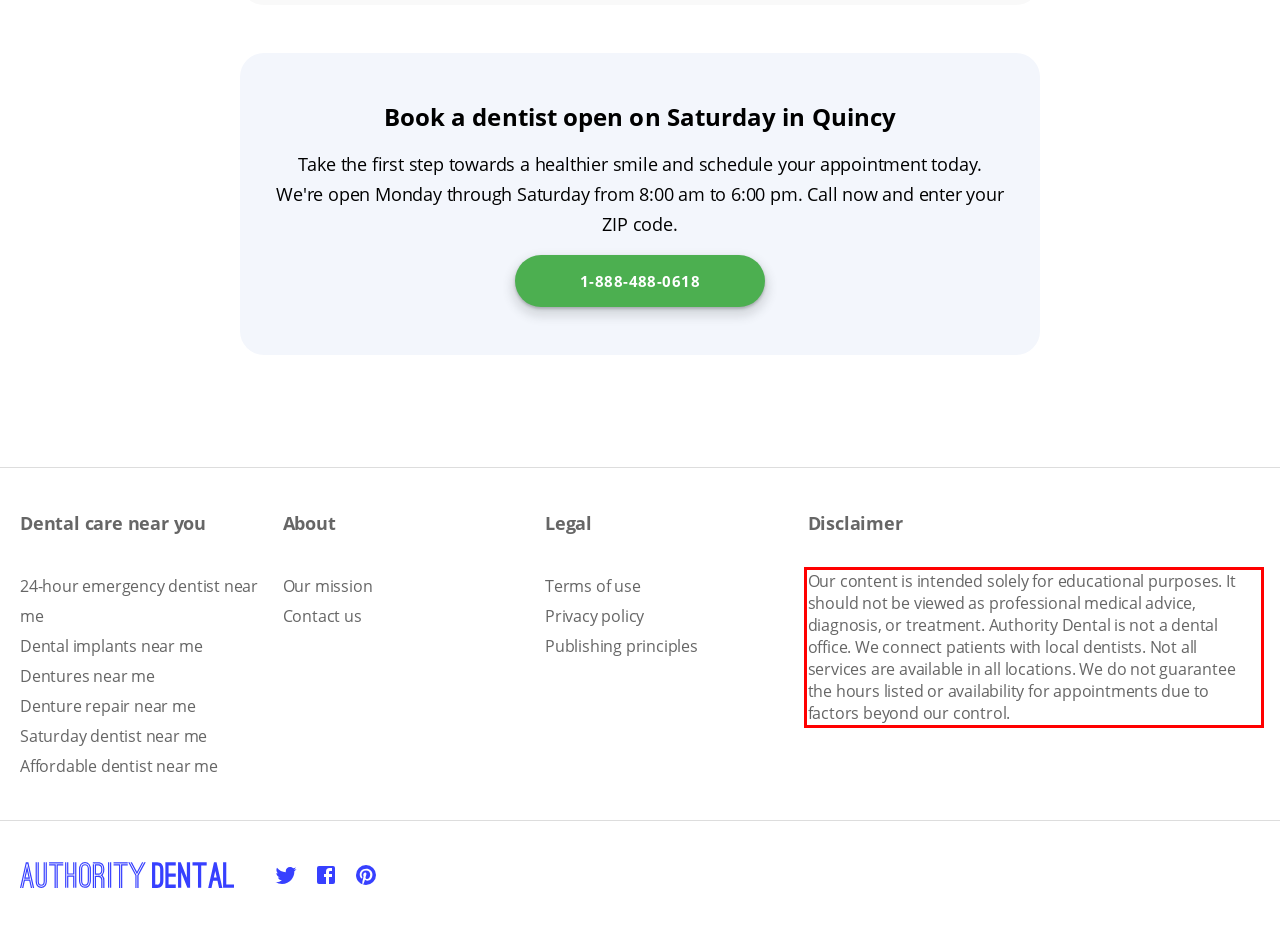Identify and transcribe the text content enclosed by the red bounding box in the given screenshot.

Our content is intended solely for educational purposes. It should not be viewed as professional medical advice, diagnosis, or treatment. Authority Dental is not a dental office. We connect patients with local dentists. Not all services are available in all locations. We do not guarantee the hours listed or availability for appointments due to factors beyond our control.